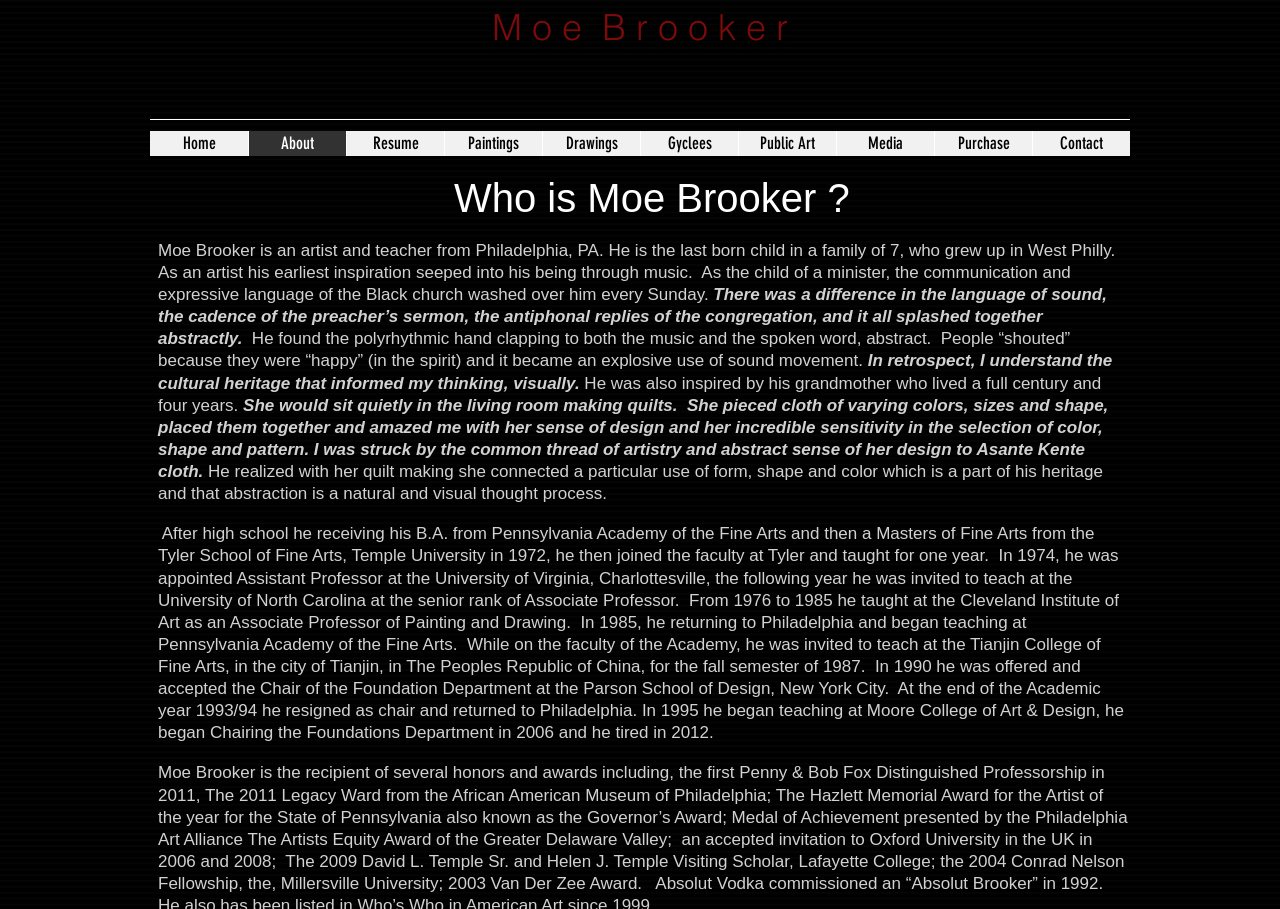What is Moe Brooker's profession?
Based on the image, answer the question with as much detail as possible.

Based on the webpage content, specifically the StaticText element with the text 'Moe Brooker is an artist and teacher from Philadelphia, PA.', it is clear that Moe Brooker is an artist and teacher.